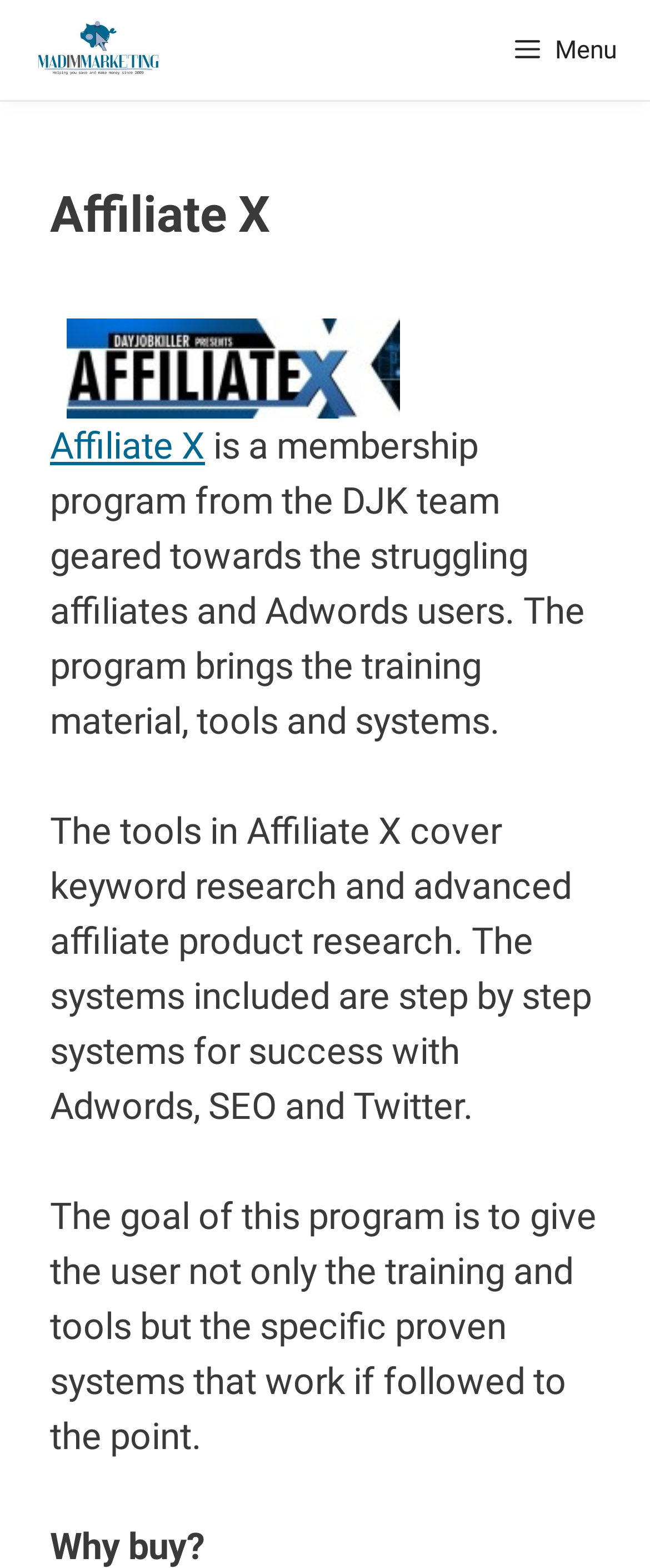What is the goal of the Affiliate X program?
Refer to the screenshot and deliver a thorough answer to the question presented.

The goal of the Affiliate X program is mentioned in the static text element, which states that 'The goal of this program is to give the user not only the training and tools but the specific proven systems that work if followed to the point.' This suggests that the program aims to provide users with a comprehensive solution to achieve success.